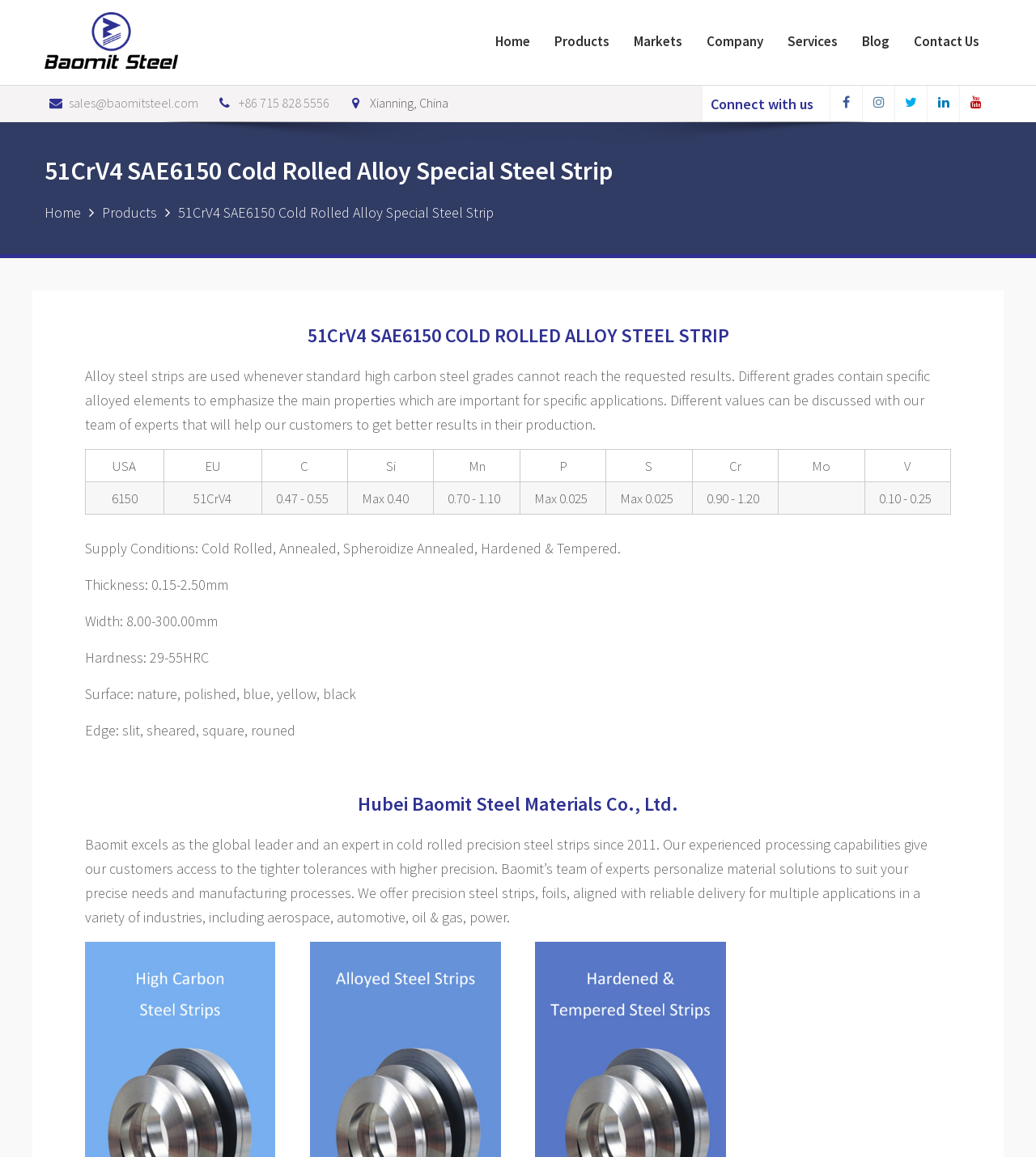Respond to the question below with a single word or phrase: What is the width range of the steel strip?

8.00-300.00mm